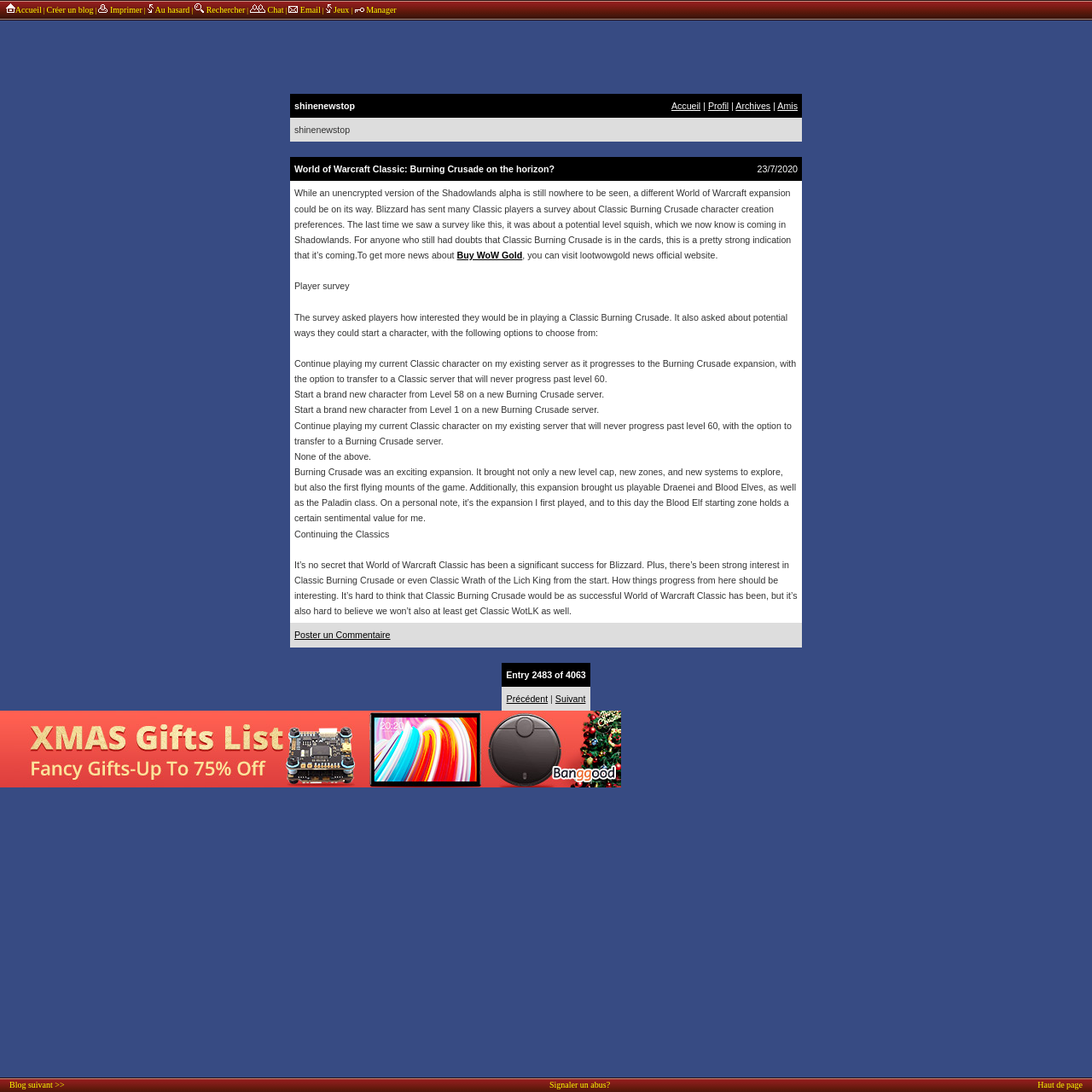Find the bounding box of the web element that fits this description: "Buy WoW Gold".

[0.418, 0.229, 0.478, 0.238]